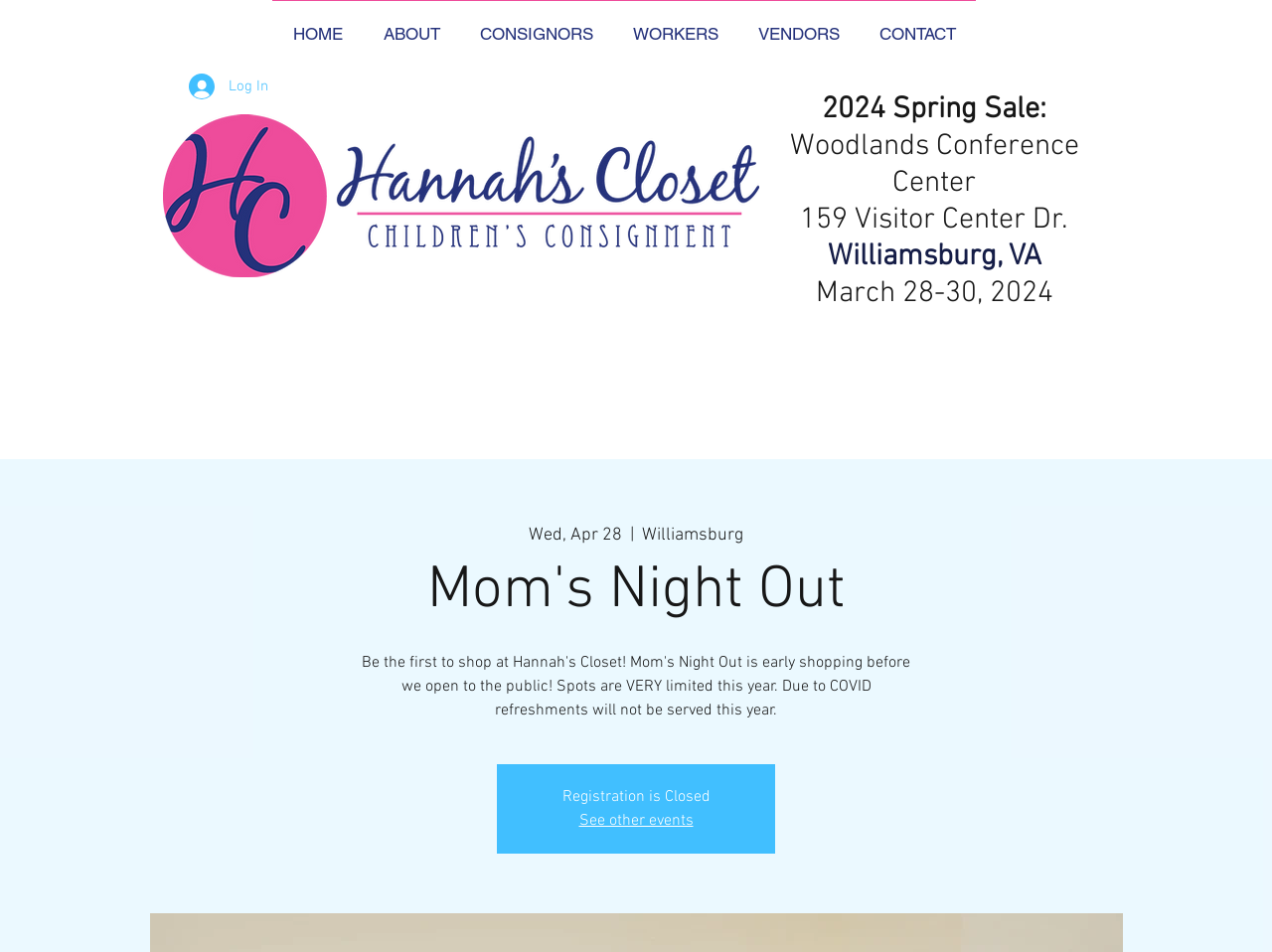Respond with a single word or phrase to the following question: What is the location of the 2024 Spring Sale?

Woodlands Conference Center